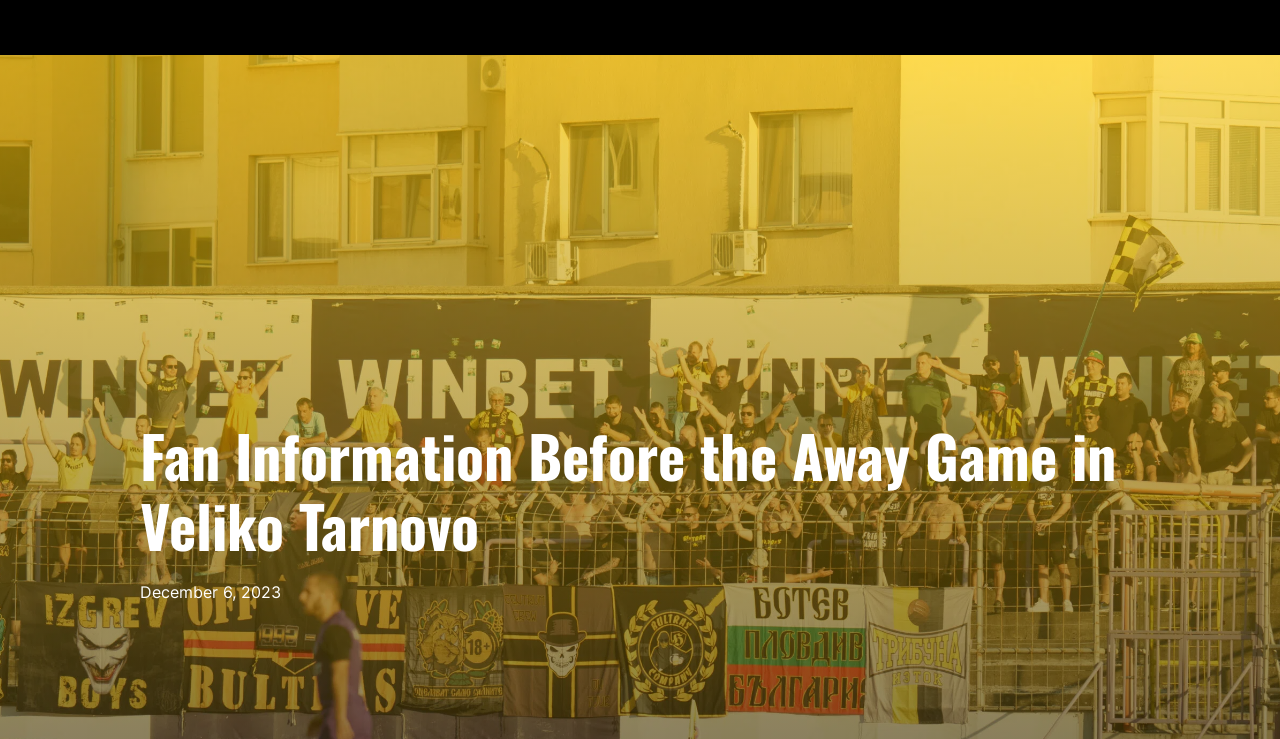Could you highlight the region that needs to be clicked to execute the instruction: "view team information"?

[0.199, 0.008, 0.271, 0.06]